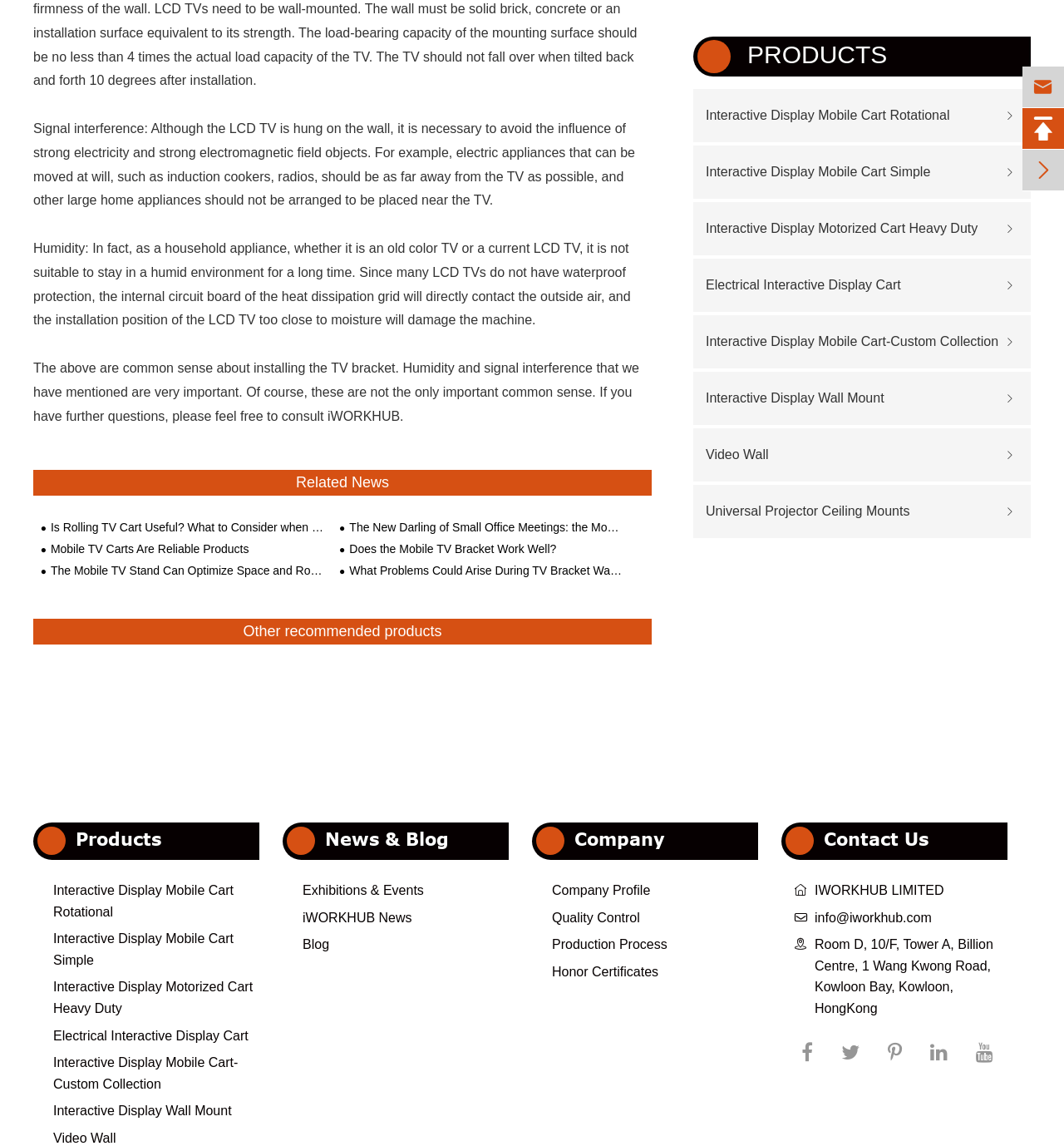Give the bounding box coordinates for this UI element: "Interactive Display Mobile Cart Rotational". The coordinates should be four float numbers between 0 and 1, arranged as [left, top, right, bottom].

[0.663, 0.094, 0.893, 0.107]